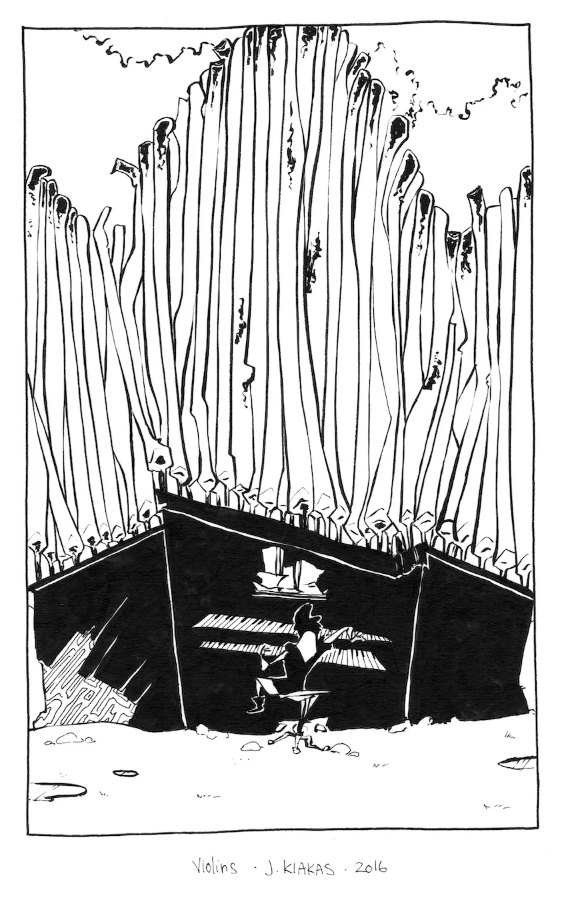Detail everything you observe in the image.

The image, titled "Violins" by J. Kliakas (2016), features a striking black-and-white illustration that captivates the viewer with its intricate designs. At the forefront, a musician is depicted playing a violin while seated on a simple stool. The figure appears engaged and focused, creating a palpable sense of rhythm and emotion. Surrounding him are tall, slender shapes resembling the necks and scrolls of violins, rising like tree trunks in a forest, which contributes to an organic and almost surreal ambiance. The stark contrast between the dark tones of the instruments and the lighter, textured backgrounds highlights the artistic detail in both the musician’s pose and the flowing lines of the violins, evoking themes of music, nature, and artistry. The overall composition is both creative and thought-provoking, inviting viewers to immerse themselves in this unique visual narrative.